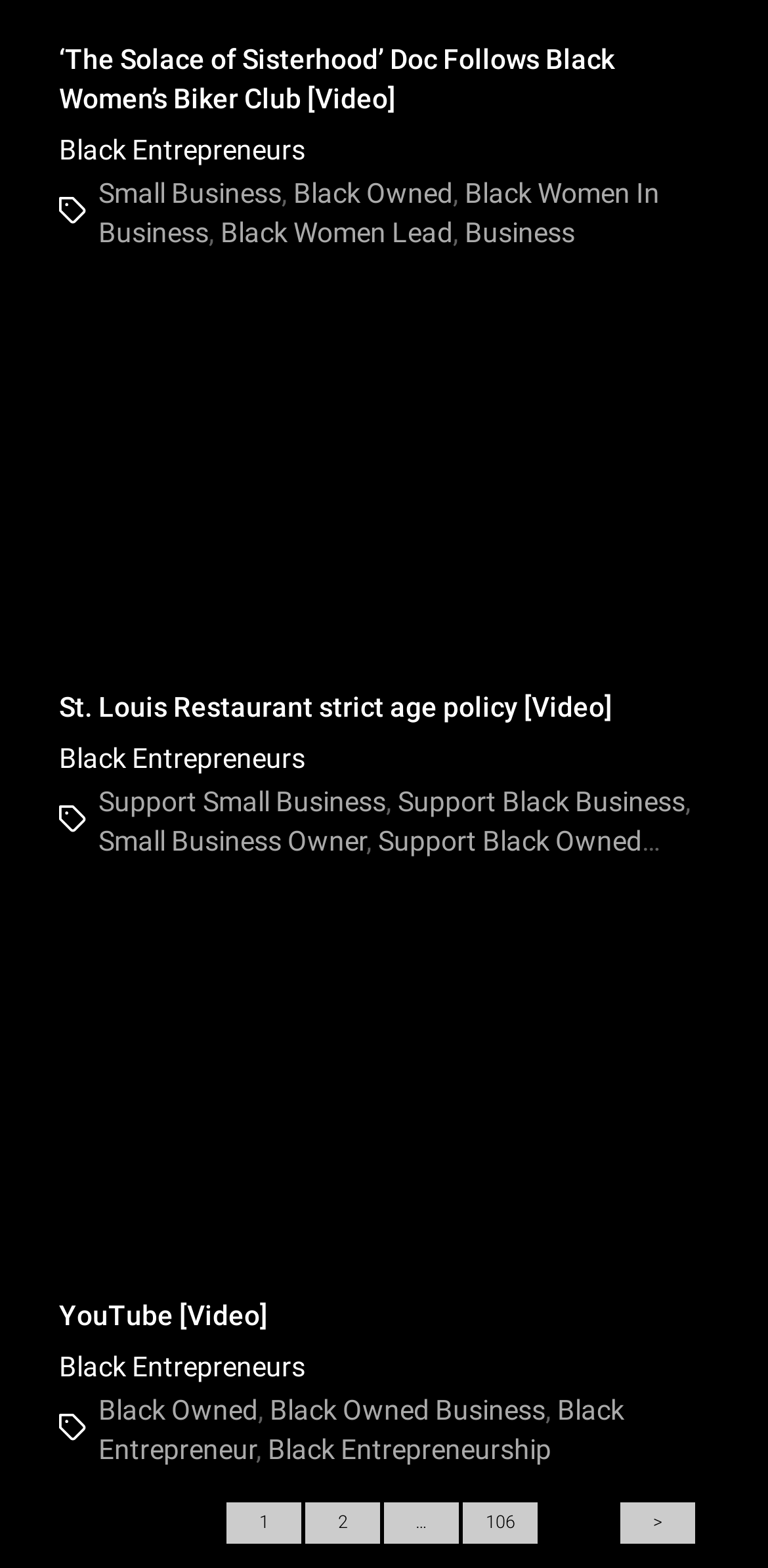Please give a concise answer to this question using a single word or phrase: 
How many links are there on the webpage?

More than 20